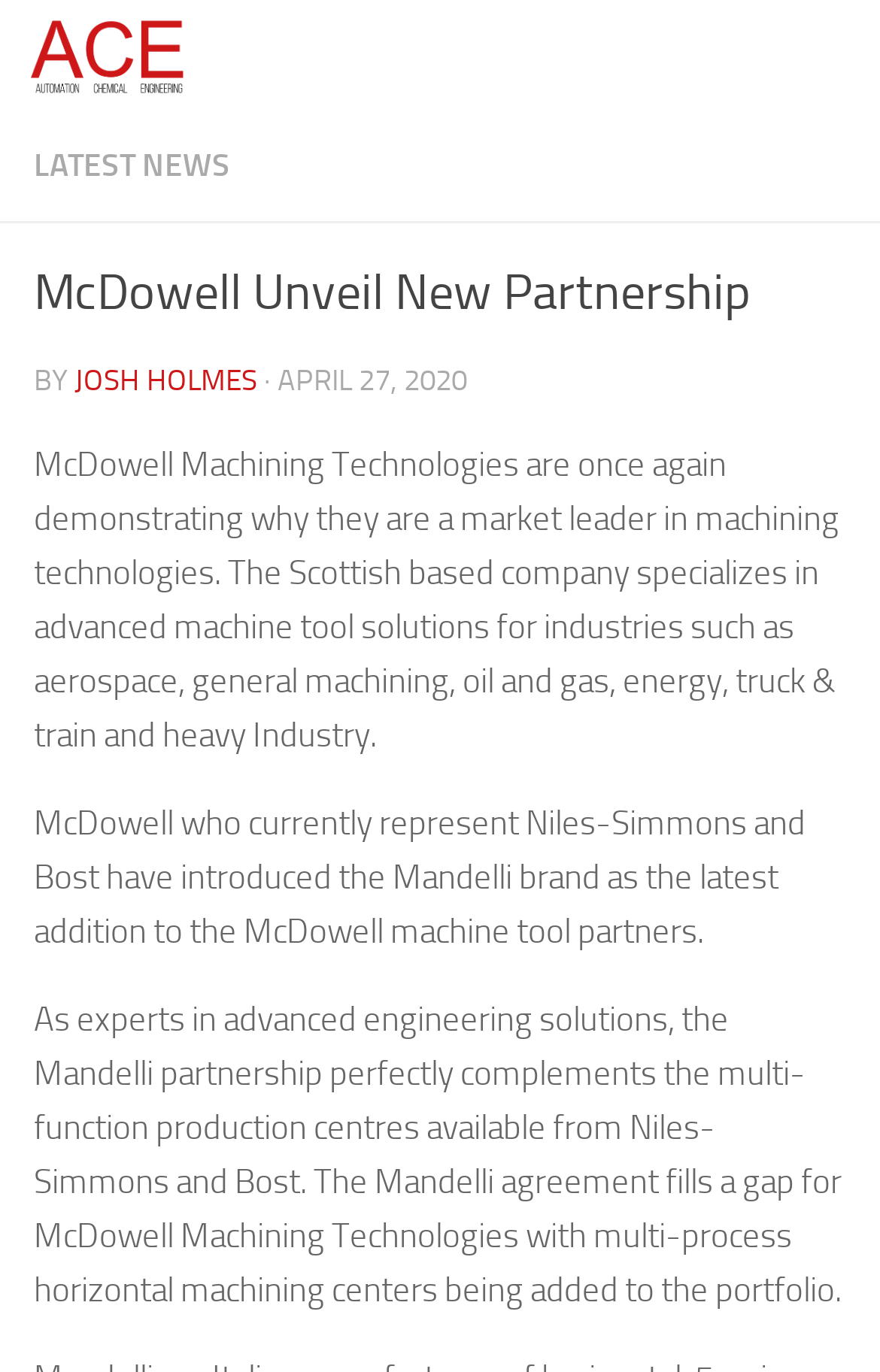What is the latest addition to McDowell's machine tool partners?
Look at the image and respond to the question as thoroughly as possible.

According to the webpage content, McDowell Machining Technologies has introduced the Mandelli brand as the latest addition to their machine tool partners, which complements their existing partners Niles-Simmons and Bost.